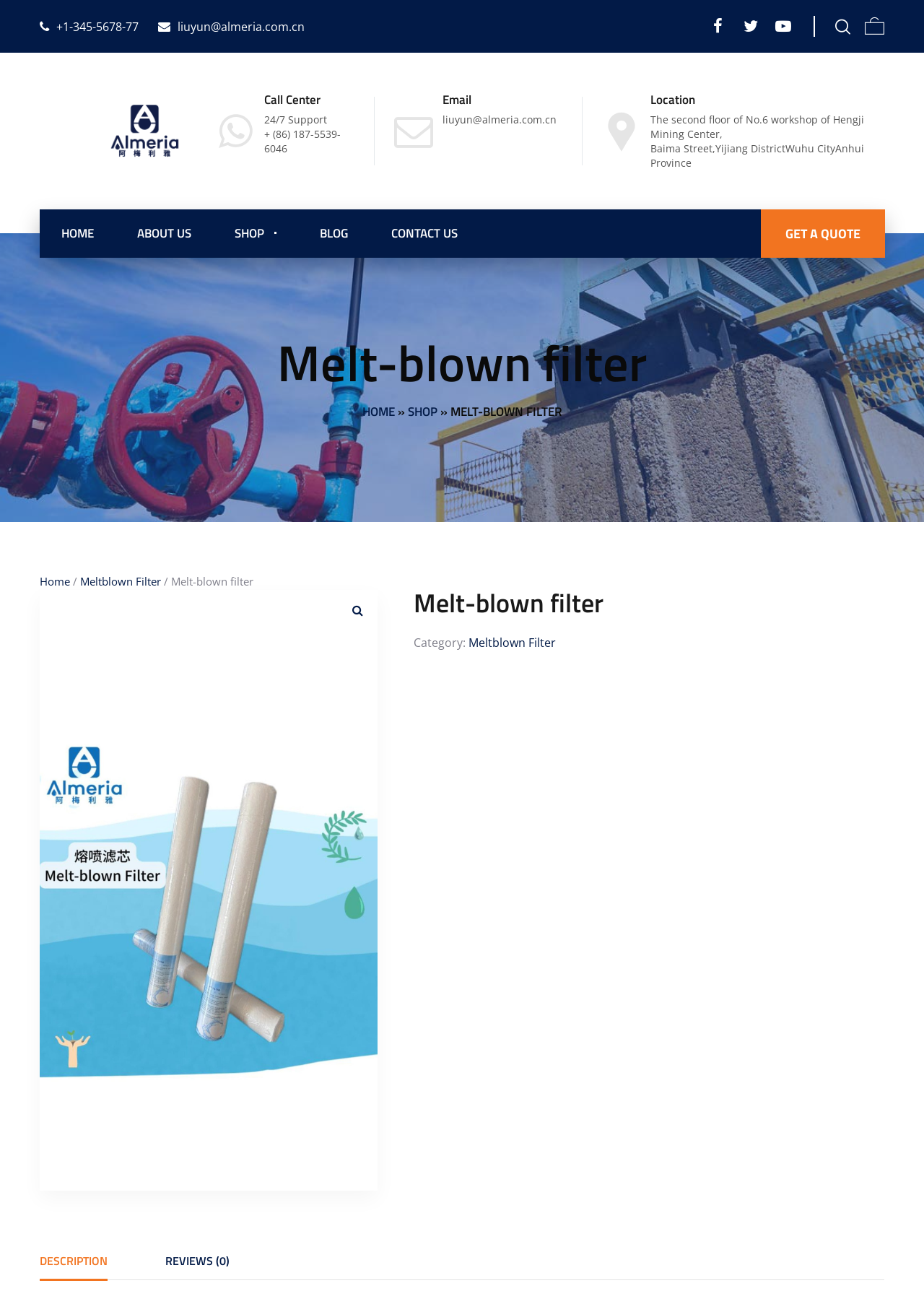Predict the bounding box coordinates of the UI element that matches this description: "GET A QUOTE". The coordinates should be in the format [left, top, right, bottom] with each value between 0 and 1.

[0.823, 0.161, 0.958, 0.198]